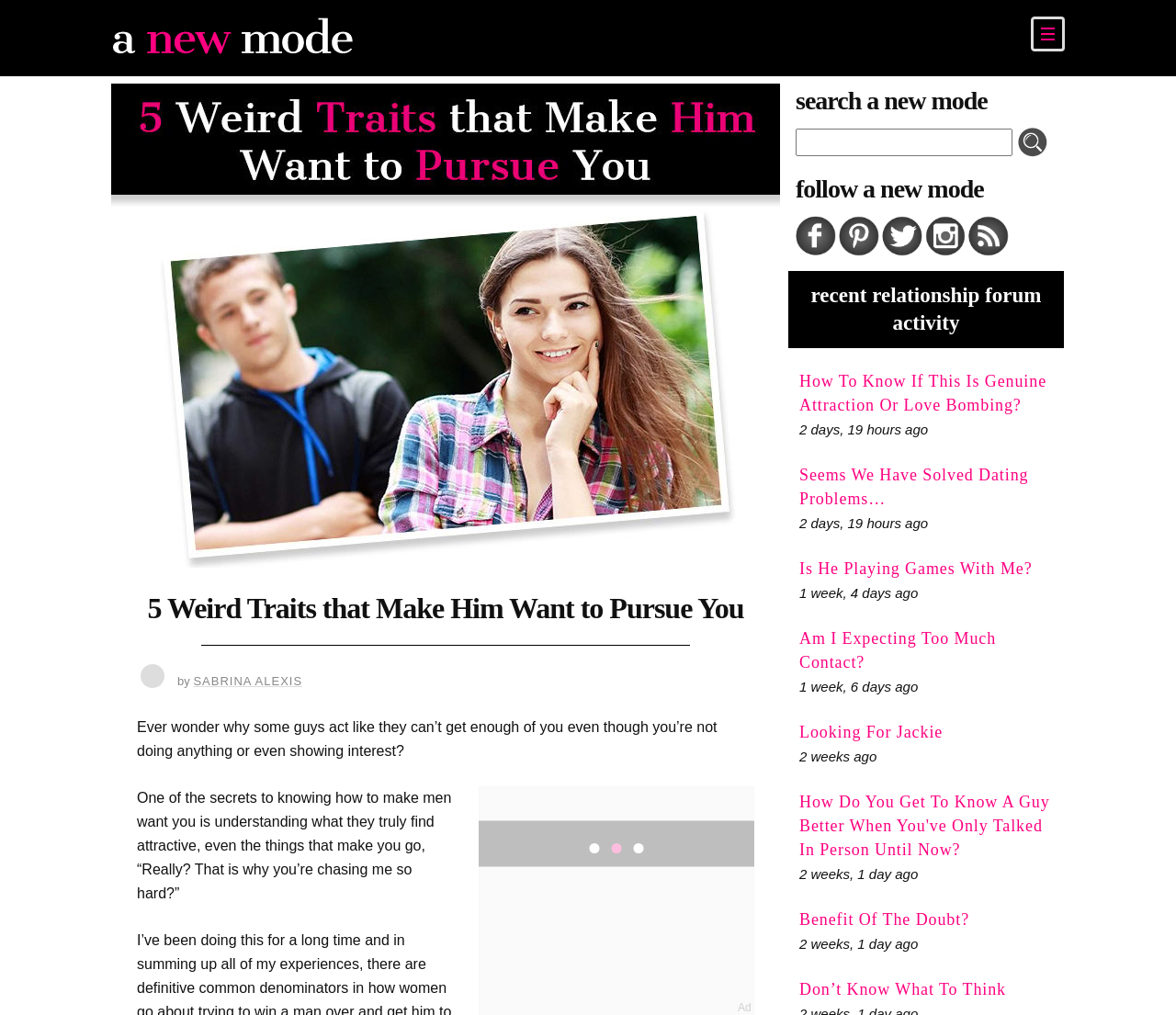Determine the bounding box coordinates of the clickable element to achieve the following action: 'Browse recent relationship forum activity'. Provide the coordinates as four float values between 0 and 1, formatted as [left, top, right, bottom].

[0.69, 0.28, 0.885, 0.329]